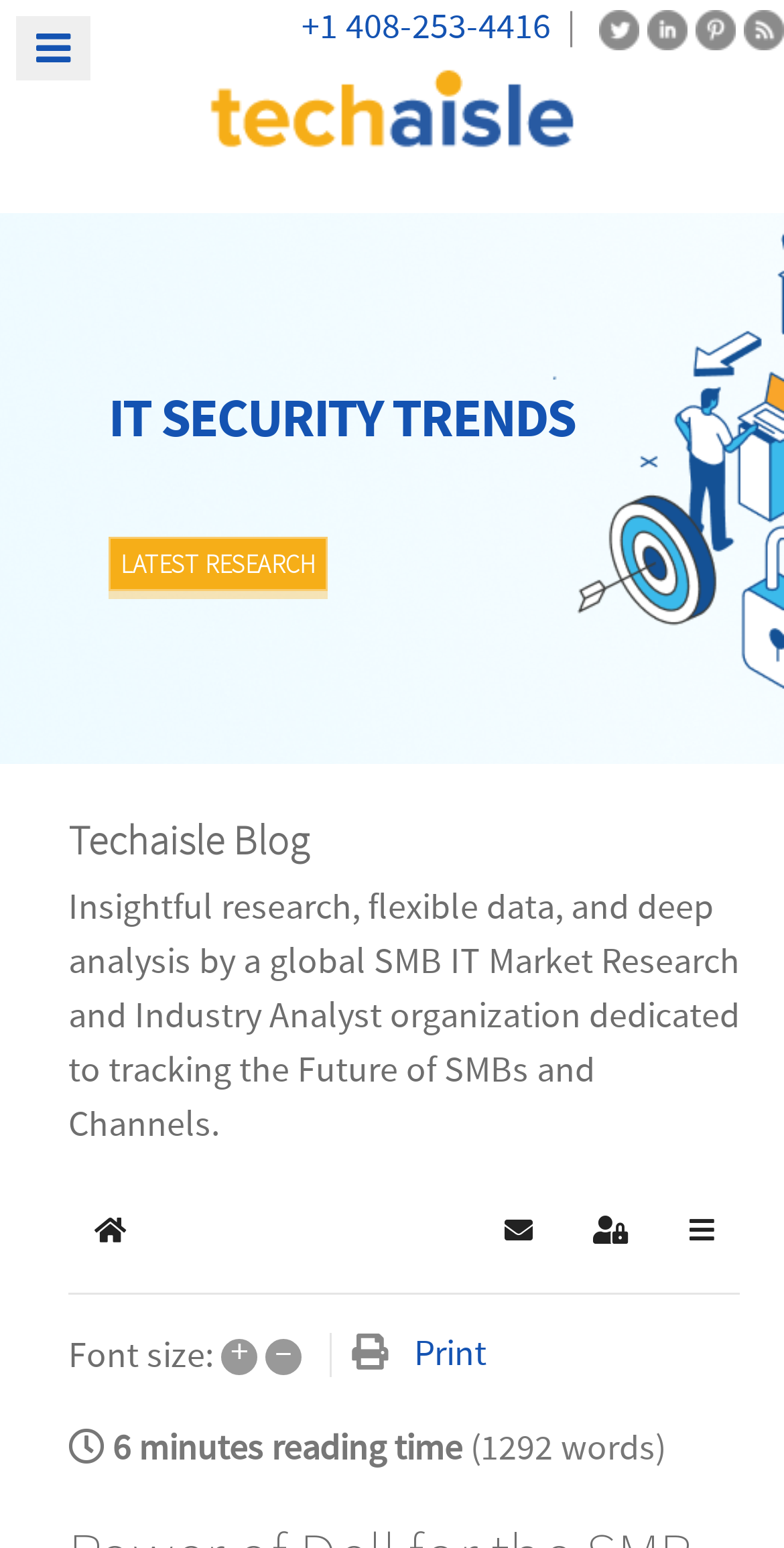Provide an in-depth caption for the contents of the webpage.

The webpage is a blog post from Techaisle, a global SMB, Midmarket, and Channel Partner Market Research Organization. At the top, there is a navigation menu and a row of social media links, including Twitter, LinkedIn, Pinterest, and a blog link, each accompanied by an icon. Below this, there is a carousel region that takes up most of the top half of the page, featuring a slide with an image and a heading "CHANNEL PARTNER RESEARCH". The slide also has a link to "LATEST RESEARCH". There are buttons to navigate to the previous and next slides.

Below the carousel, there is a heading "Techaisle Blog" followed by a paragraph of text that describes the organization's focus on tracking the future of SMBs and channels. On the left side, there are links to "Home", "Subscribe to blog", and "Sign In", as well as an icon for search. On the right side, there is a layout table with options to adjust font size and a link to print the page.

At the bottom of the page, there is a note indicating the reading time and word count of the blog post. The main content of the blog post is not explicitly described in the accessibility tree, but it is likely to be a lengthy article given the reading time and word count.